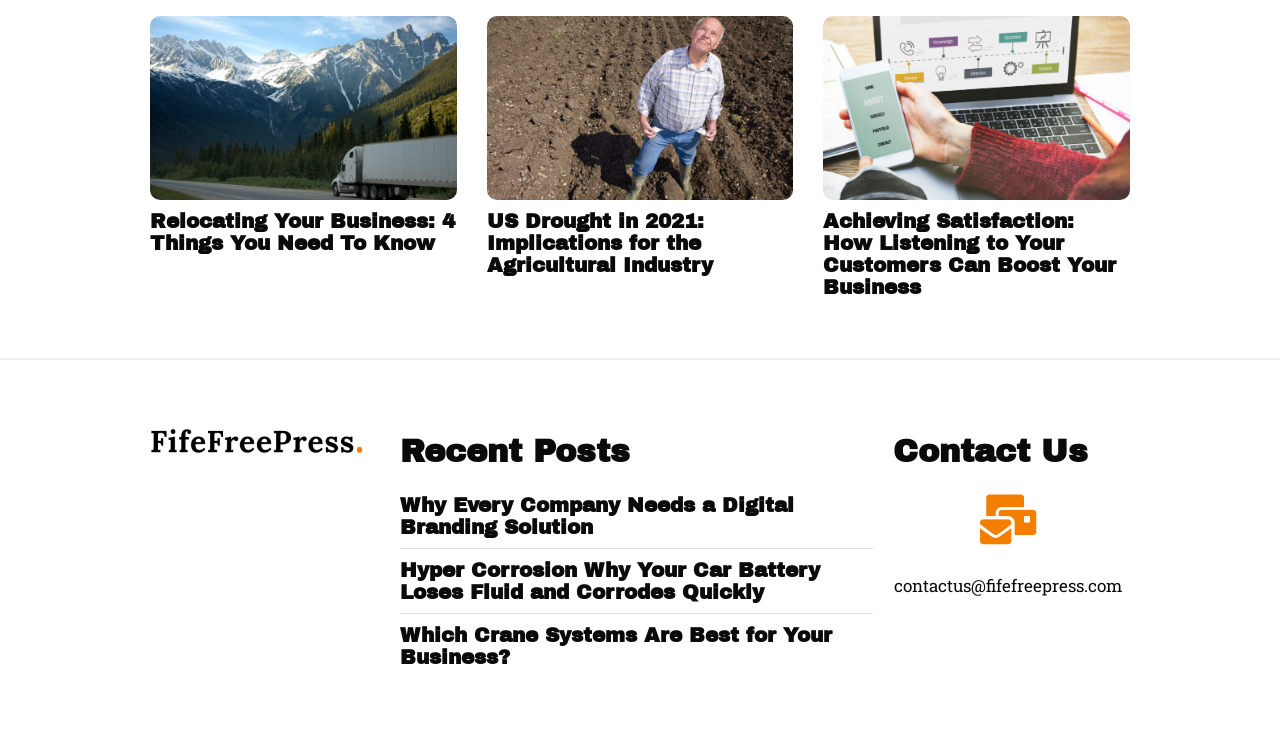Predict the bounding box of the UI element based on this description: "alt="fifefreepress logo"".

[0.117, 0.571, 0.285, 0.626]